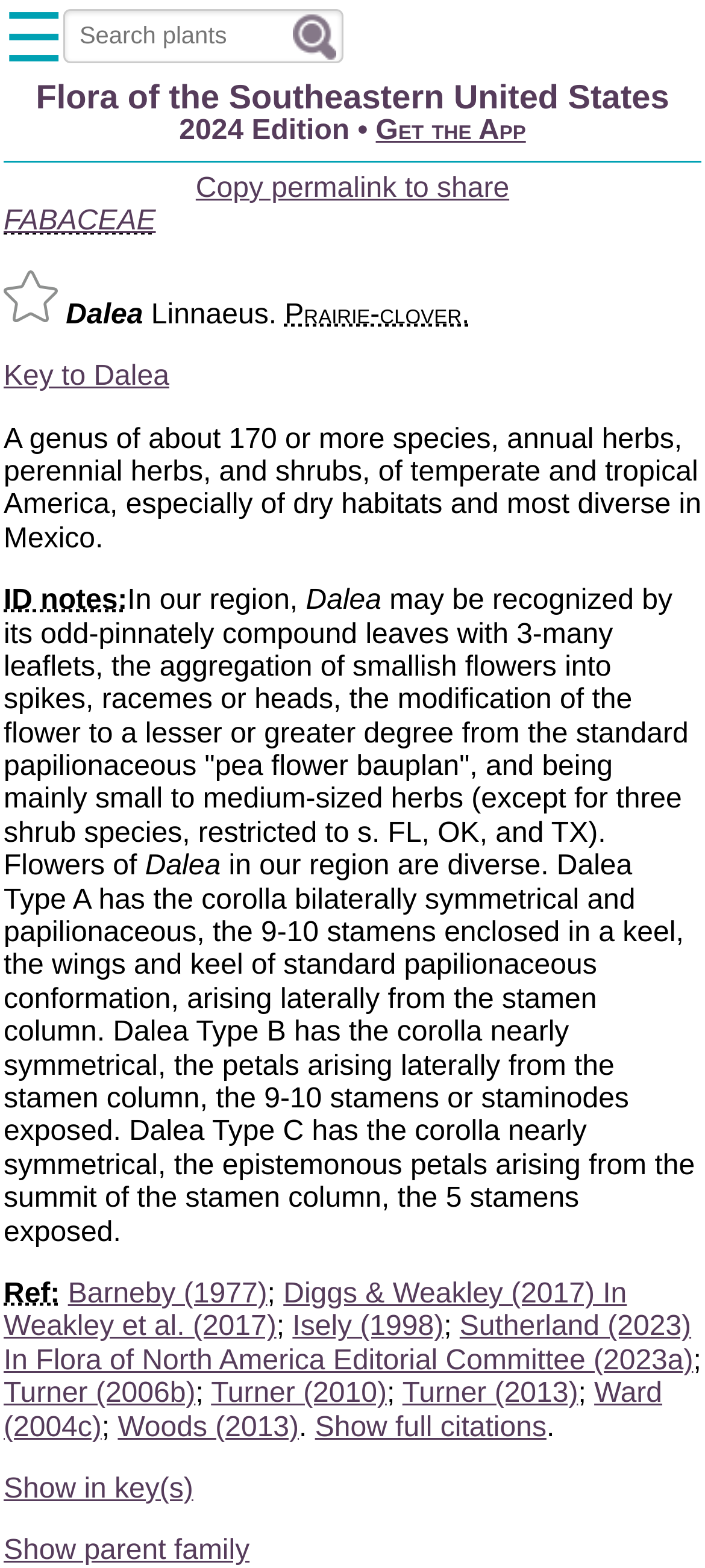Please find the bounding box for the following UI element description. Provide the coordinates in (top-left x, top-left y, bottom-right x, bottom-right y) format, with values between 0 and 1: Key to Dalea

[0.005, 0.231, 0.24, 0.25]